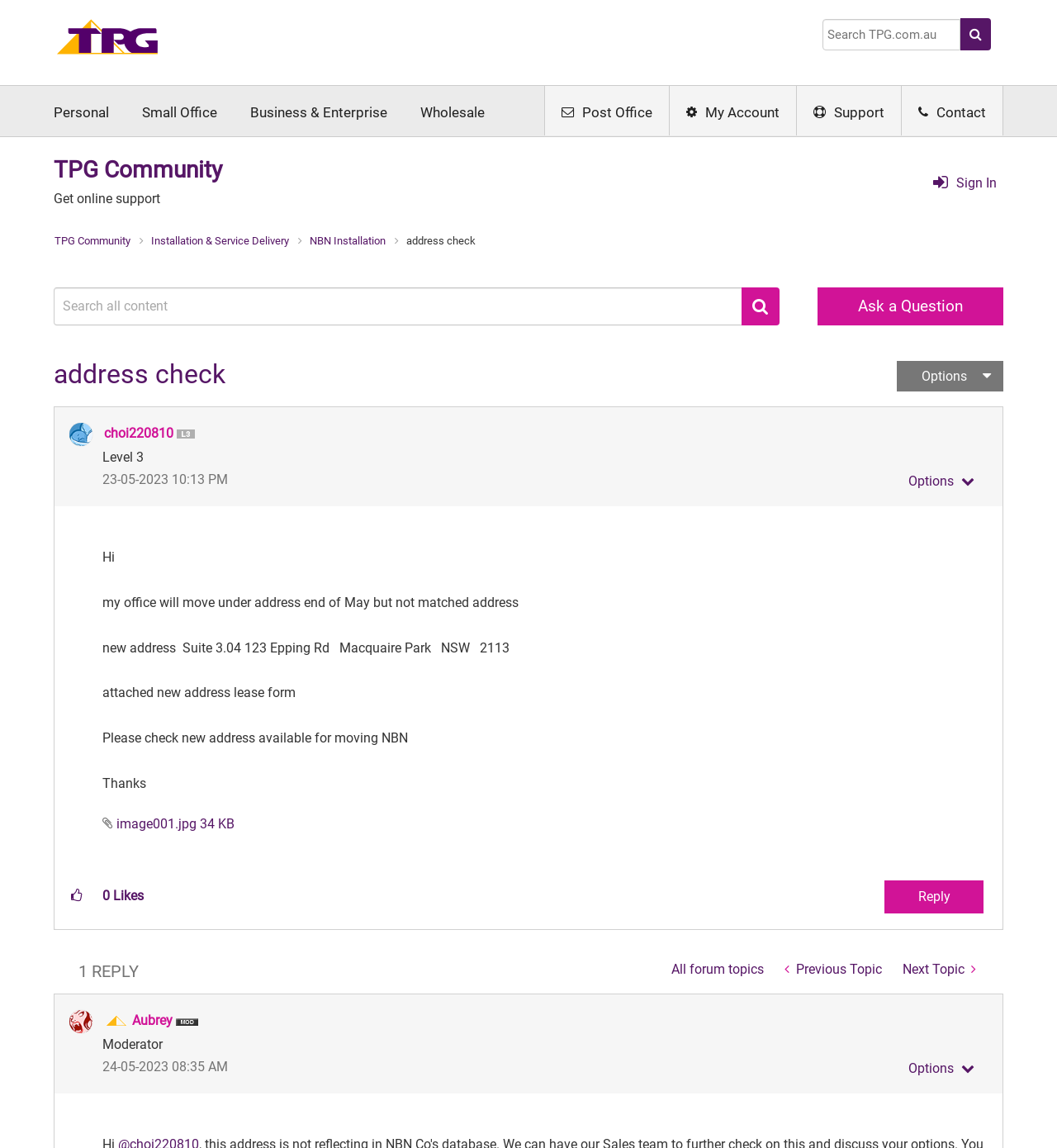Give a comprehensive overview of the webpage, including key elements.

This webpage is a forum discussion page titled "TPG Community" with a focus on address checking. At the top, there is a navigation bar with links to "Home", "Business & Enterprise", "Wholesale", "Post Office", "My Account", and "Support". Below the navigation bar, there is a search box and a button to search.

On the left side, there is a menu with links to "Personal", "Small Office", and other options. On the right side, there is a section with a heading "TPG Community" and a link to "TPG Community" below it. Below this section, there is a navigation breadcrumb trail showing the current page's location.

The main content of the page is a discussion thread. The thread starts with a post from a user named "choi220810" who is asking for help with checking a new address for moving their office. The post includes the new address and a request to check if it is available for moving NBN. Below the post, there is a button to show options for the post.

Below the initial post, there is a reply from a user named "Aubrey" who is a moderator. The reply includes the date and time it was posted. There are also buttons to show options for the reply and to give kudos to the post.

At the bottom of the page, there are links to "All forum topics", "Previous Topic", and "Next Topic". There is also a count of replies to the thread, which is 1.